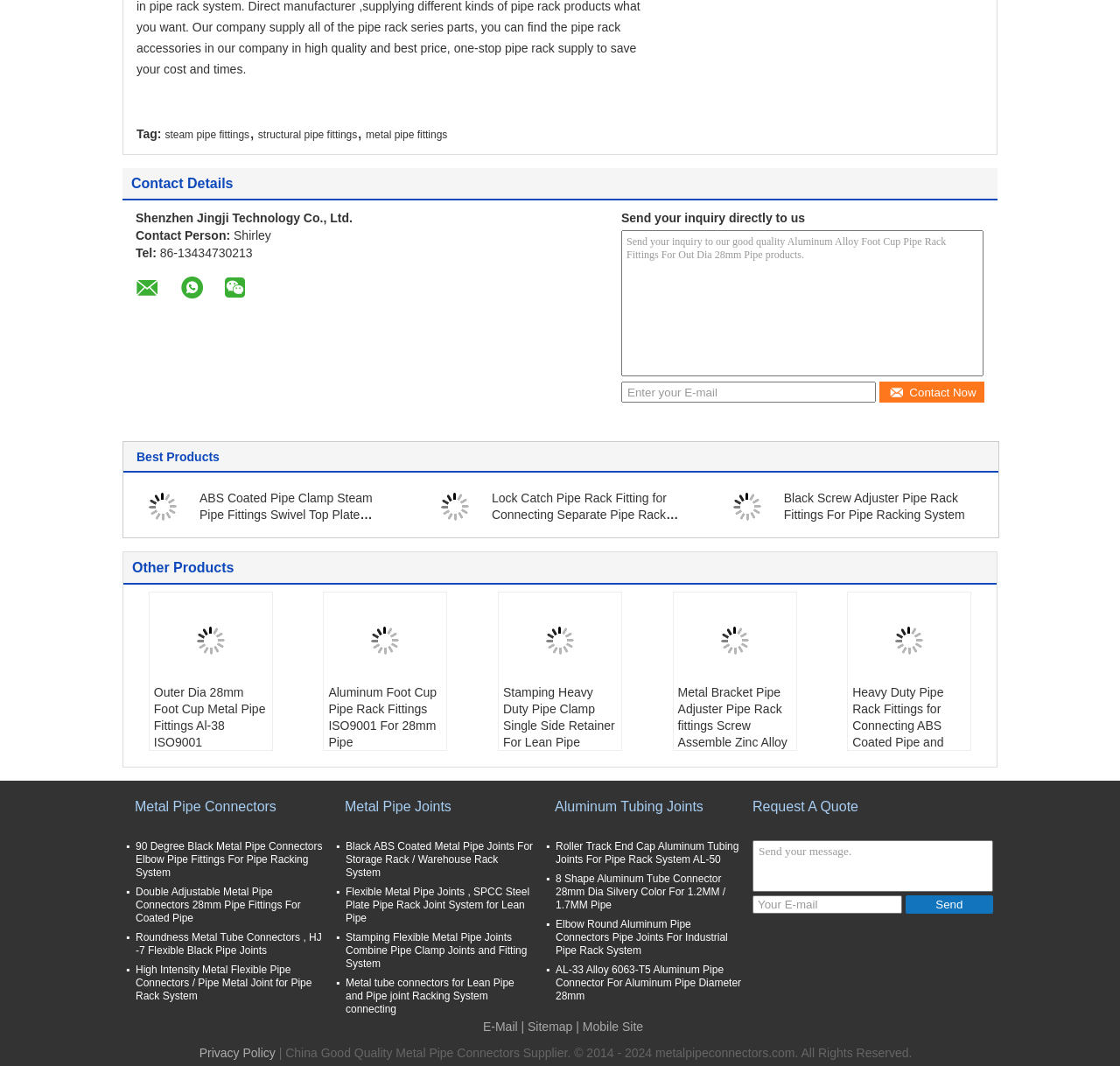Identify the bounding box coordinates of the section that should be clicked to achieve the task described: "Click the 'Contact Now' button".

[0.785, 0.358, 0.879, 0.378]